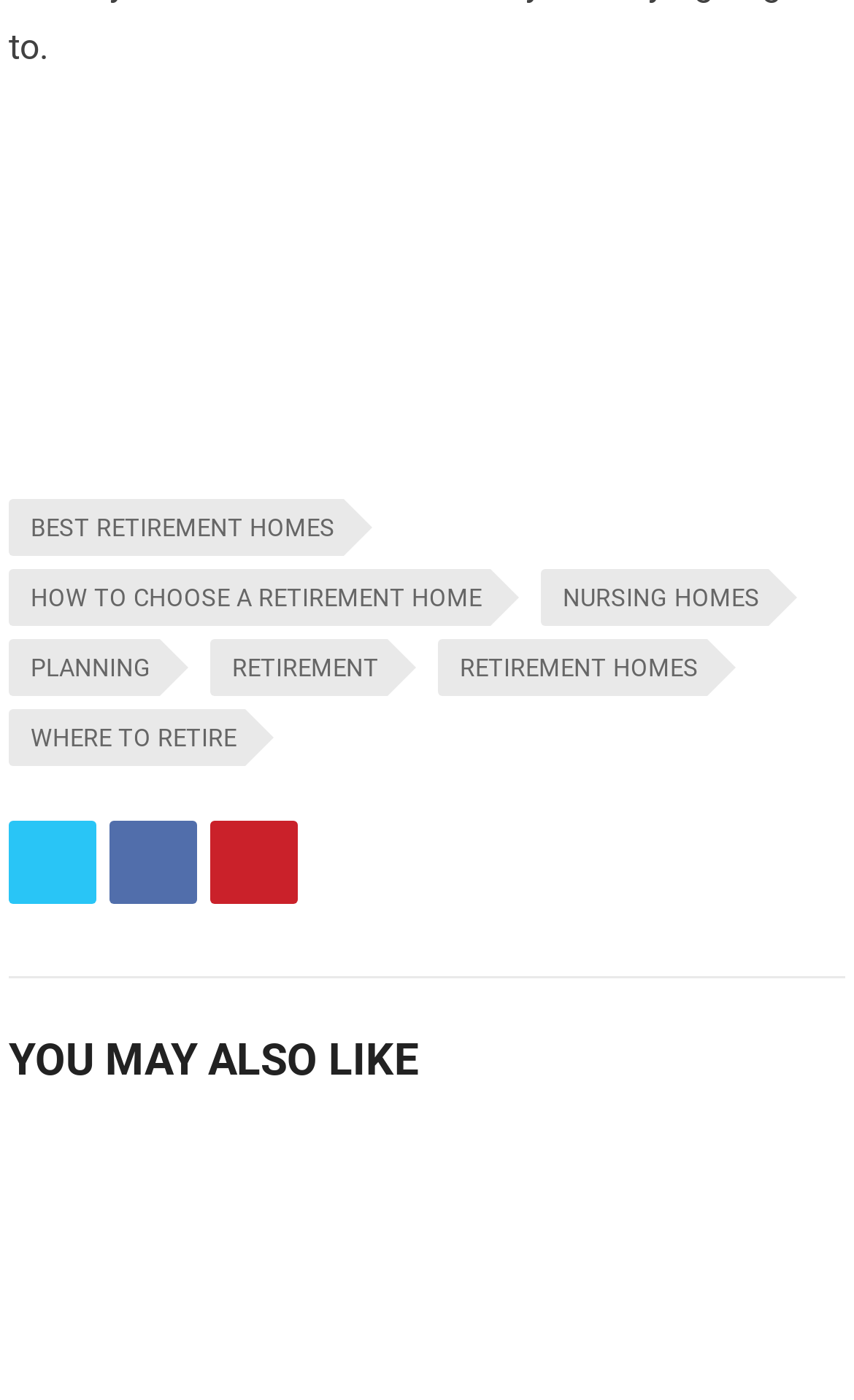Please find the bounding box coordinates of the element that needs to be clicked to perform the following instruction: "Visit 'BEST RETIREMENT HOMES'". The bounding box coordinates should be four float numbers between 0 and 1, represented as [left, top, right, bottom].

[0.01, 0.357, 0.402, 0.397]